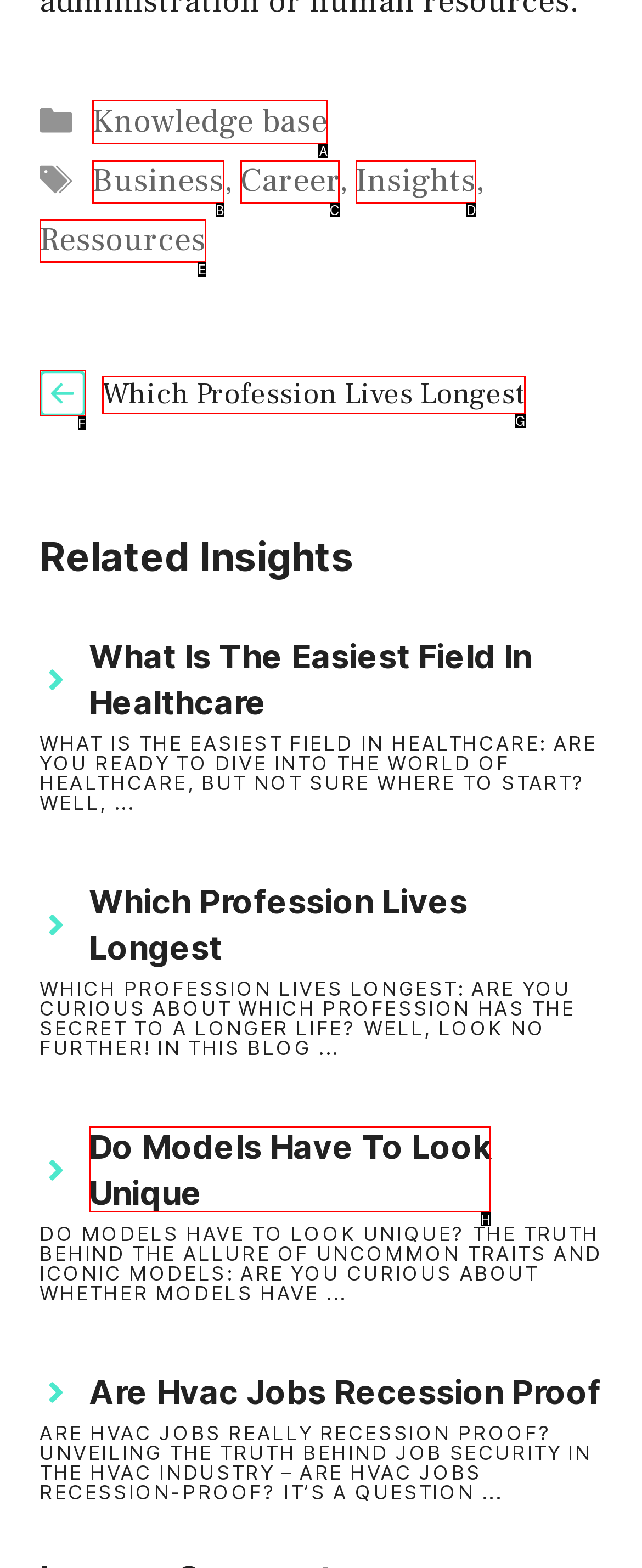Indicate which red-bounded element should be clicked to perform the task: Click on the 'Knowledge base' link Answer with the letter of the correct option.

A